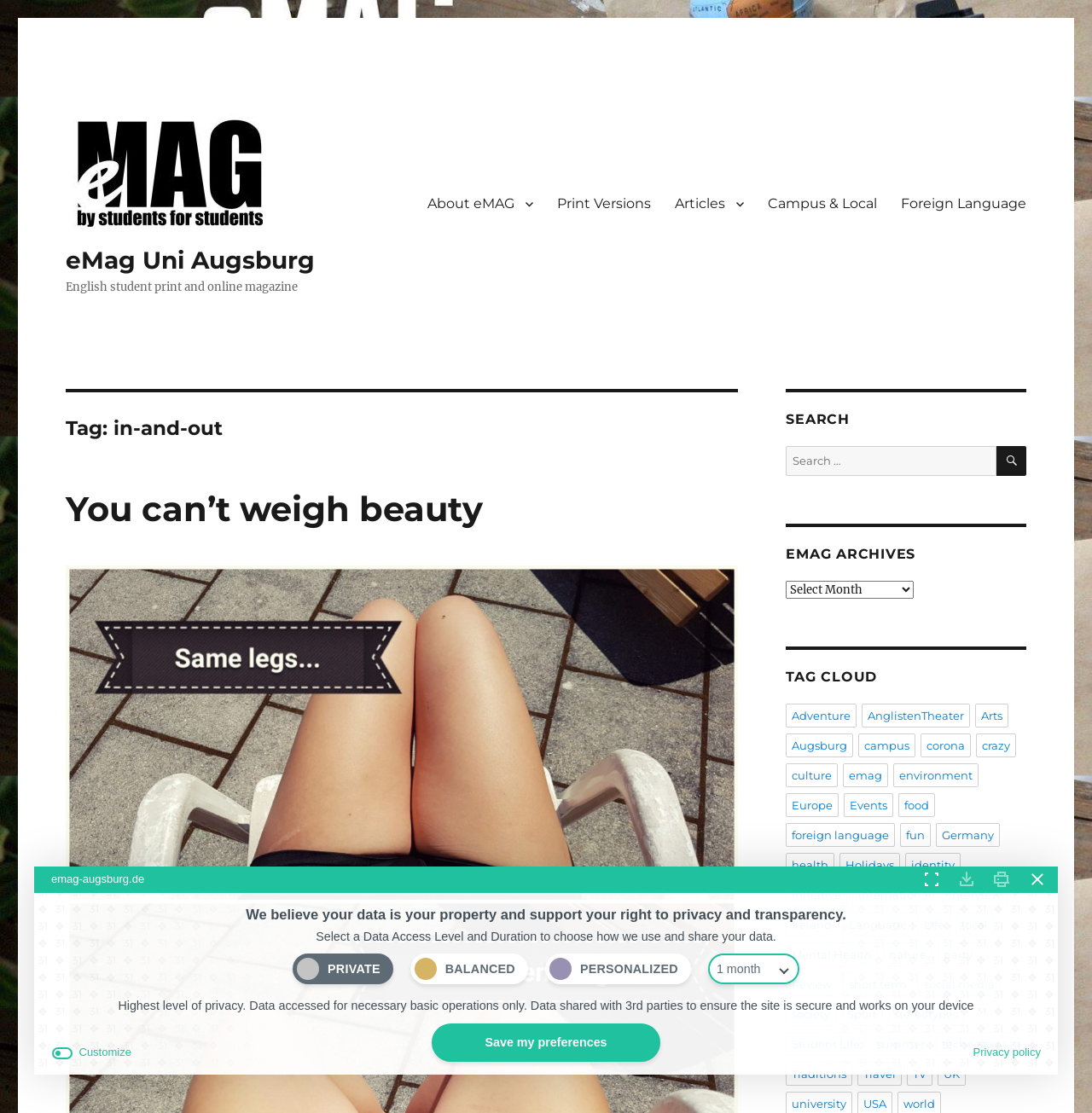Describe the webpage meticulously, covering all significant aspects.

The webpage is an online magazine called "in-and-out" from eMag Uni Augsburg. At the top, there is a logo and a link to "eMag Uni Augsburg" on the left, followed by a brief description "English student print and online magazine". 

Below the logo, there is a primary navigation menu with five links: "About eMAG", "Print Versions", "Articles", "Campus & Local", and "Foreign Language". 

On the left side, there is a header section with a tag "in-and-out" and a heading "You can’t weigh beauty" which is also a link. 

On the right side, there are three sections. The top section has a heading "SEARCH" and a search box with a button. The middle section has a heading "EMAG ARCHIVES" and a dropdown menu. The bottom section has a heading "TAG CLOUD" and a list of 30 tags or keywords, including "Adventure", "AnglistenTheater", "Arts", and so on.

At the bottom of the page, there is a modal dialog box with a message about data privacy and transparency. It has a few buttons, including "Expand Toggle", "Download Consent", "Print Consent", and "Close Compliance".